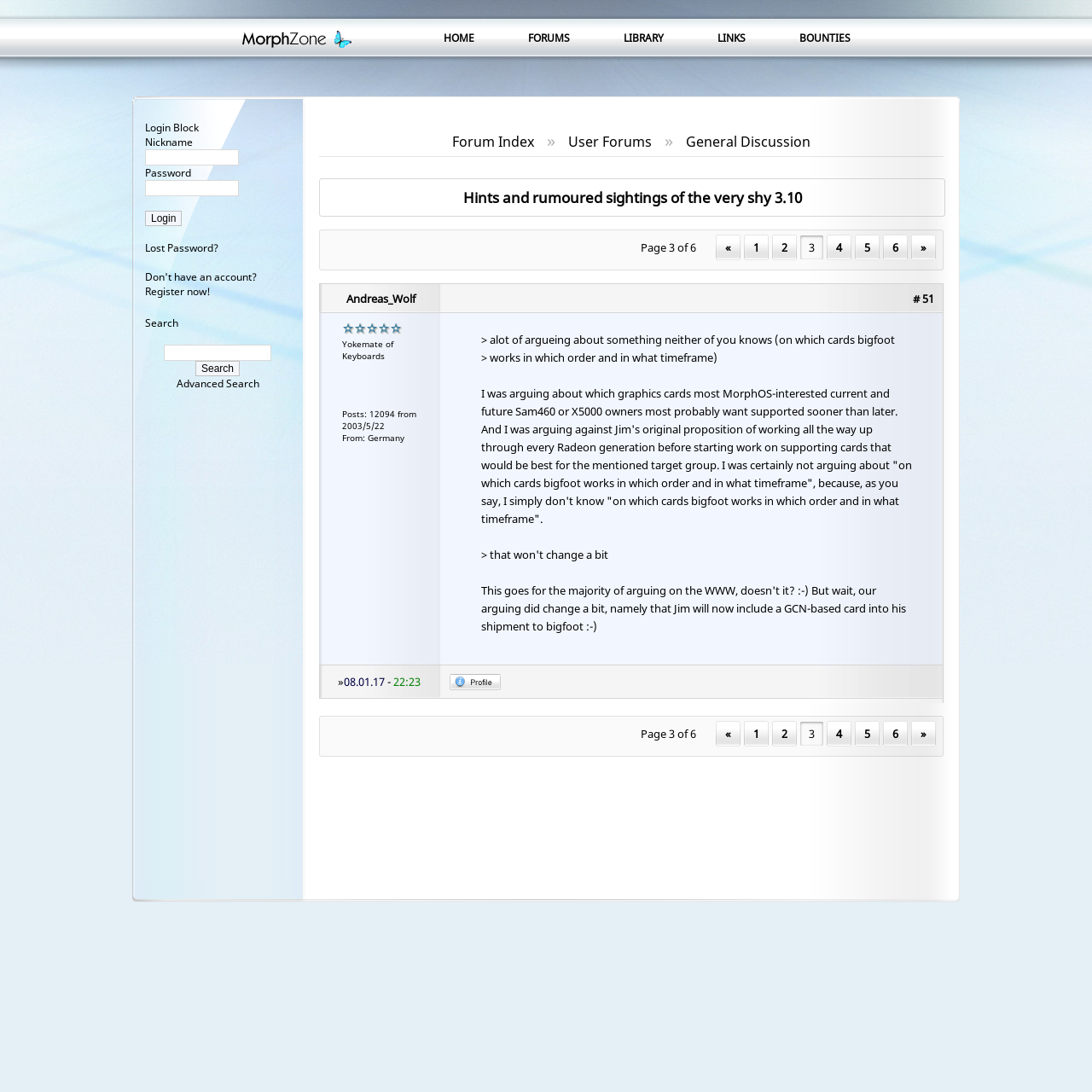Determine the bounding box coordinates for the area that should be clicked to carry out the following instruction: "Search for something".

[0.15, 0.316, 0.248, 0.33]